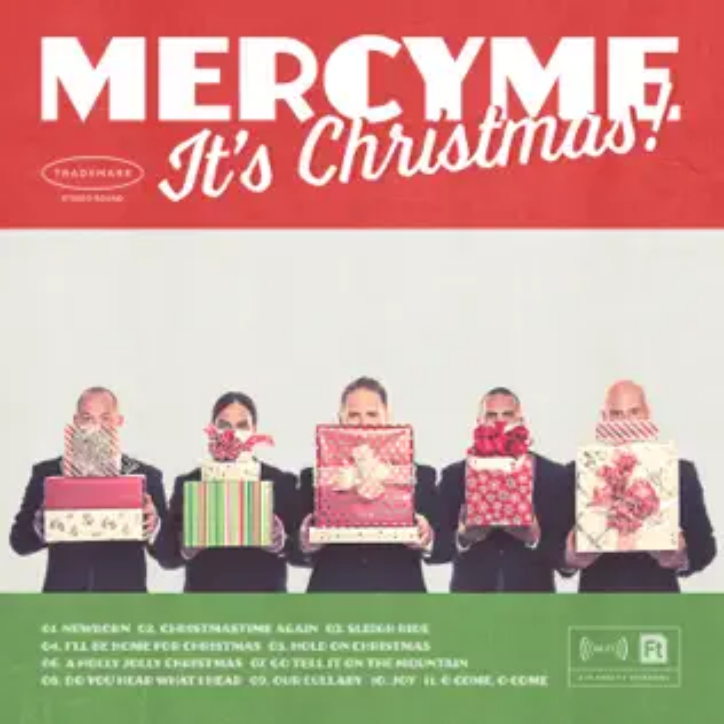Refer to the screenshot and answer the following question in detail:
How many members of the band are shown?

The image features four members of the band MercyMe standing side by side, each holding beautifully wrapped Christmas presents, which adds to the joyful and celebratory spirit of the holiday season.